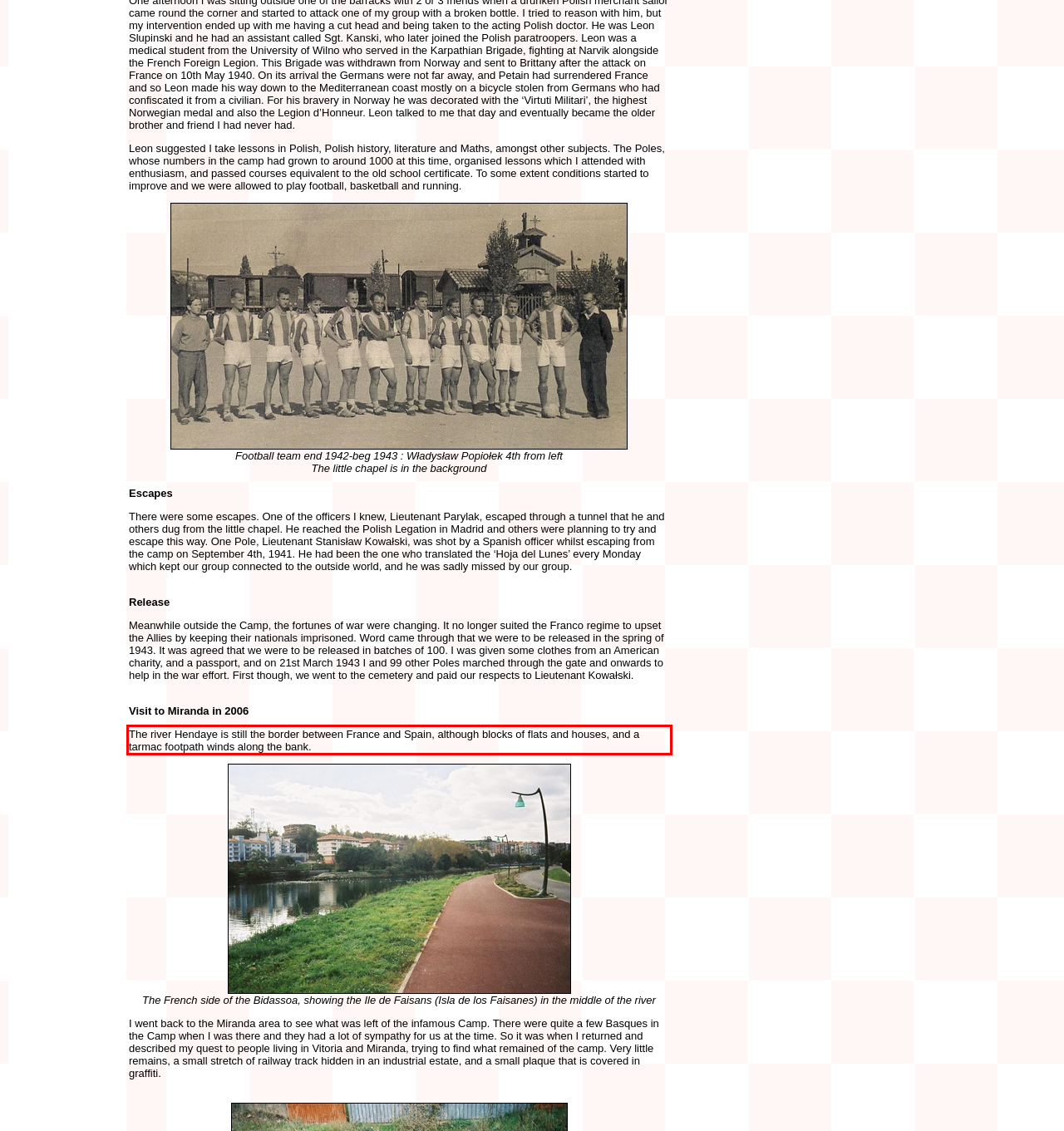Look at the screenshot of the webpage, locate the red rectangle bounding box, and generate the text content that it contains.

The river Hendaye is still the border between France and Spain, although blocks of flats and houses, and a tarmac footpath winds along the bank.